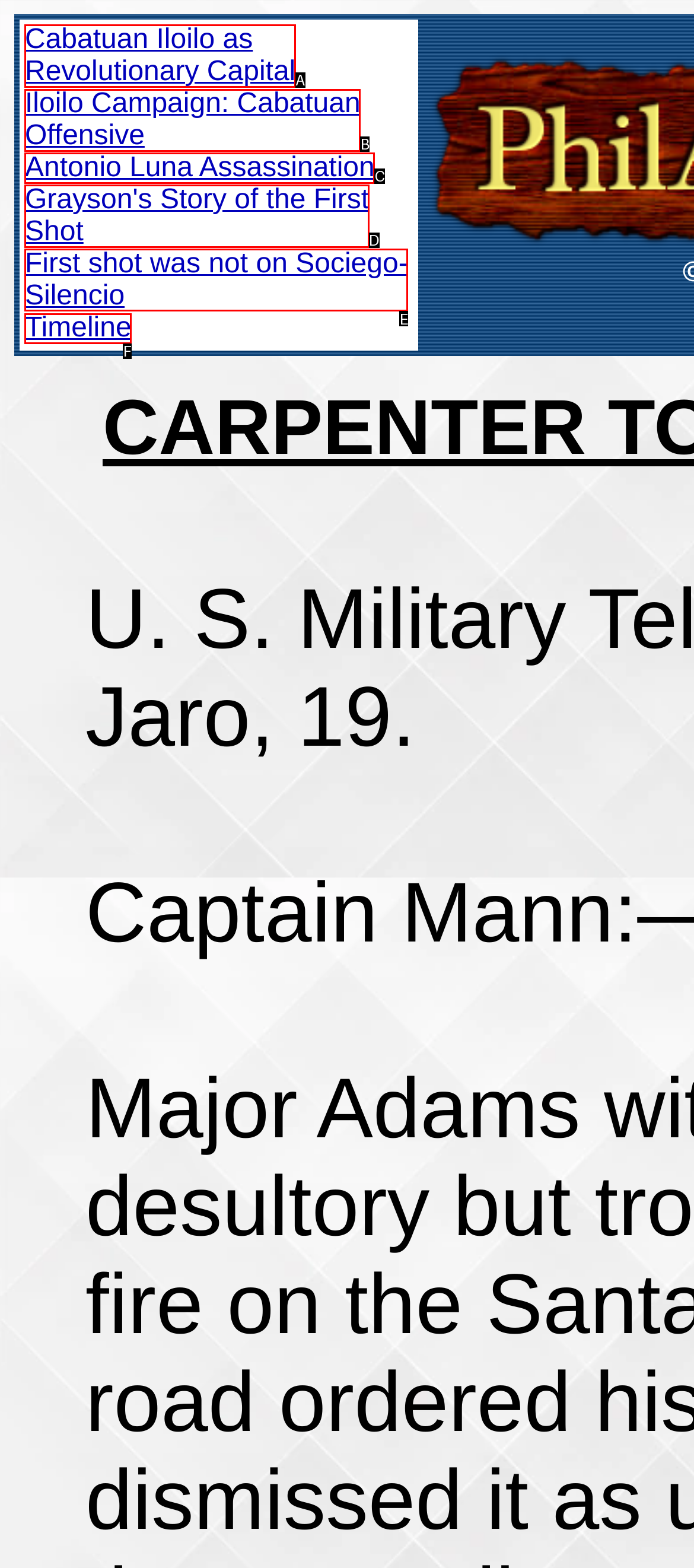Which UI element matches this description: Timeline?
Reply with the letter of the correct option directly.

F